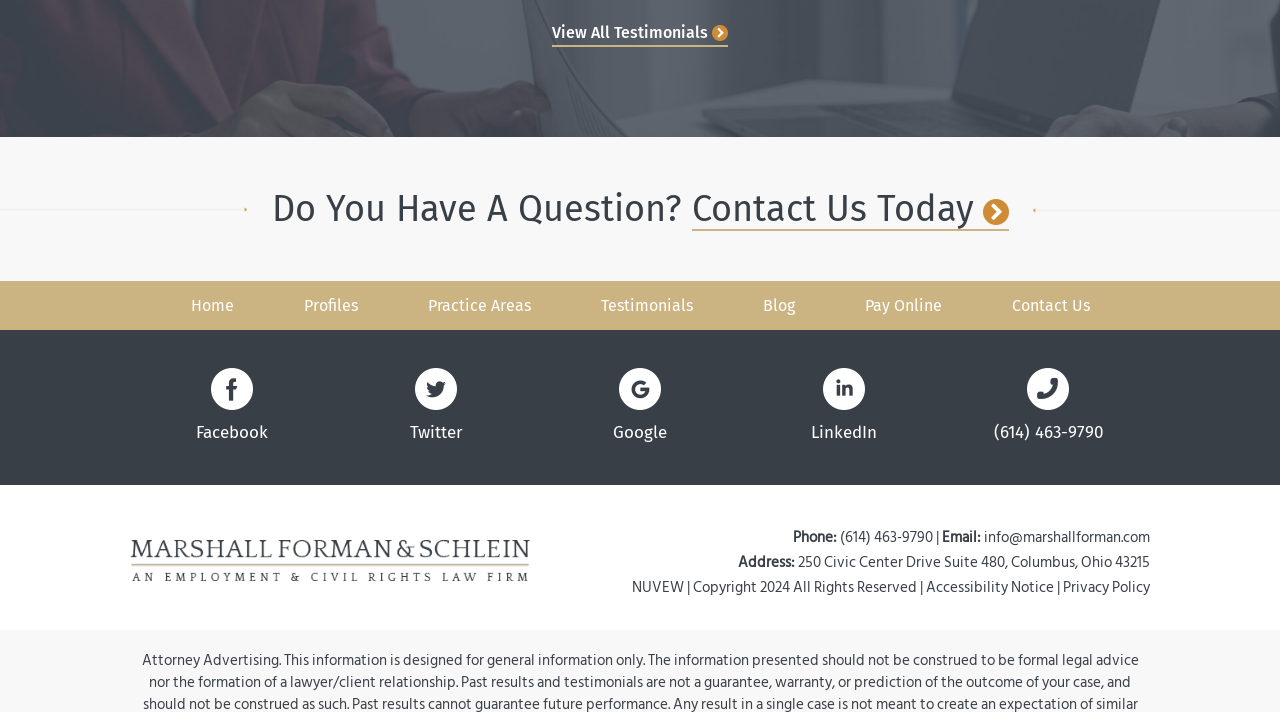Please look at the image and answer the question with a detailed explanation: How many social media links are available?

I counted the number of social media links by looking at the links with icons, which are Facebook, Twitter, Google, and LinkedIn, so there are 4 social media links available.